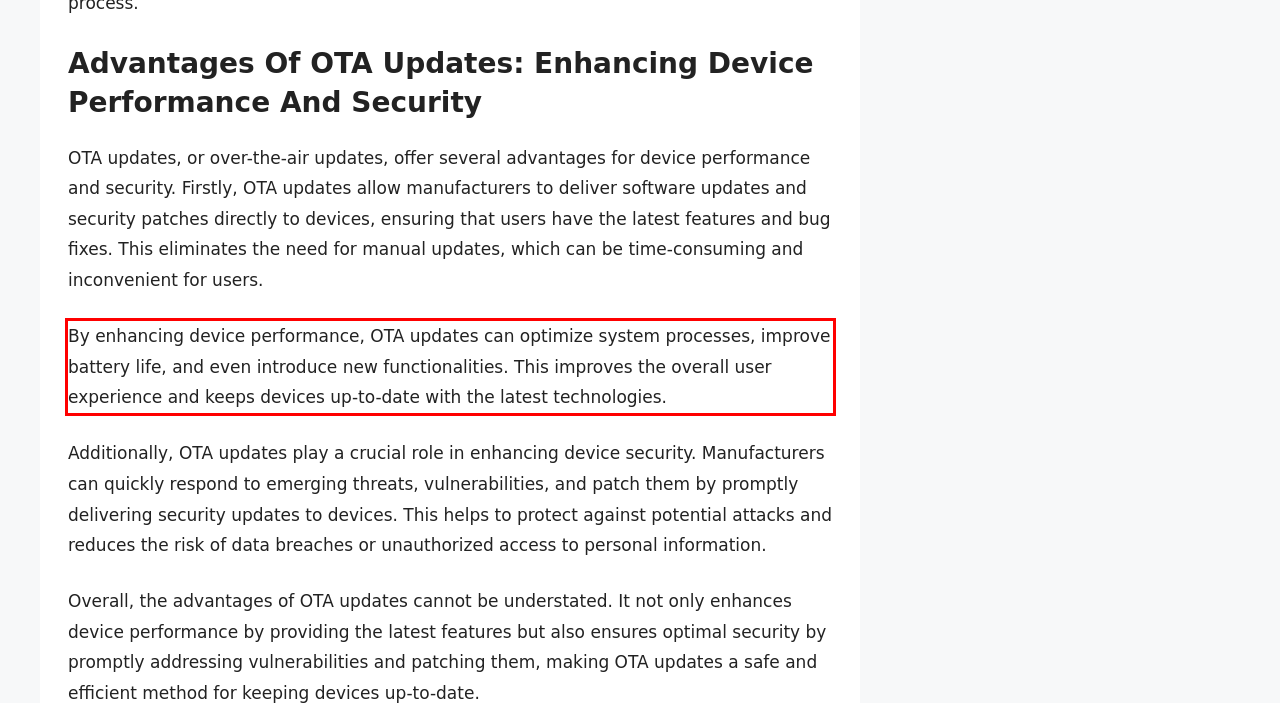Examine the screenshot of the webpage, locate the red bounding box, and perform OCR to extract the text contained within it.

By enhancing device performance, OTA updates can optimize system processes, improve battery life, and even introduce new functionalities. This improves the overall user experience and keeps devices up-to-date with the latest technologies.